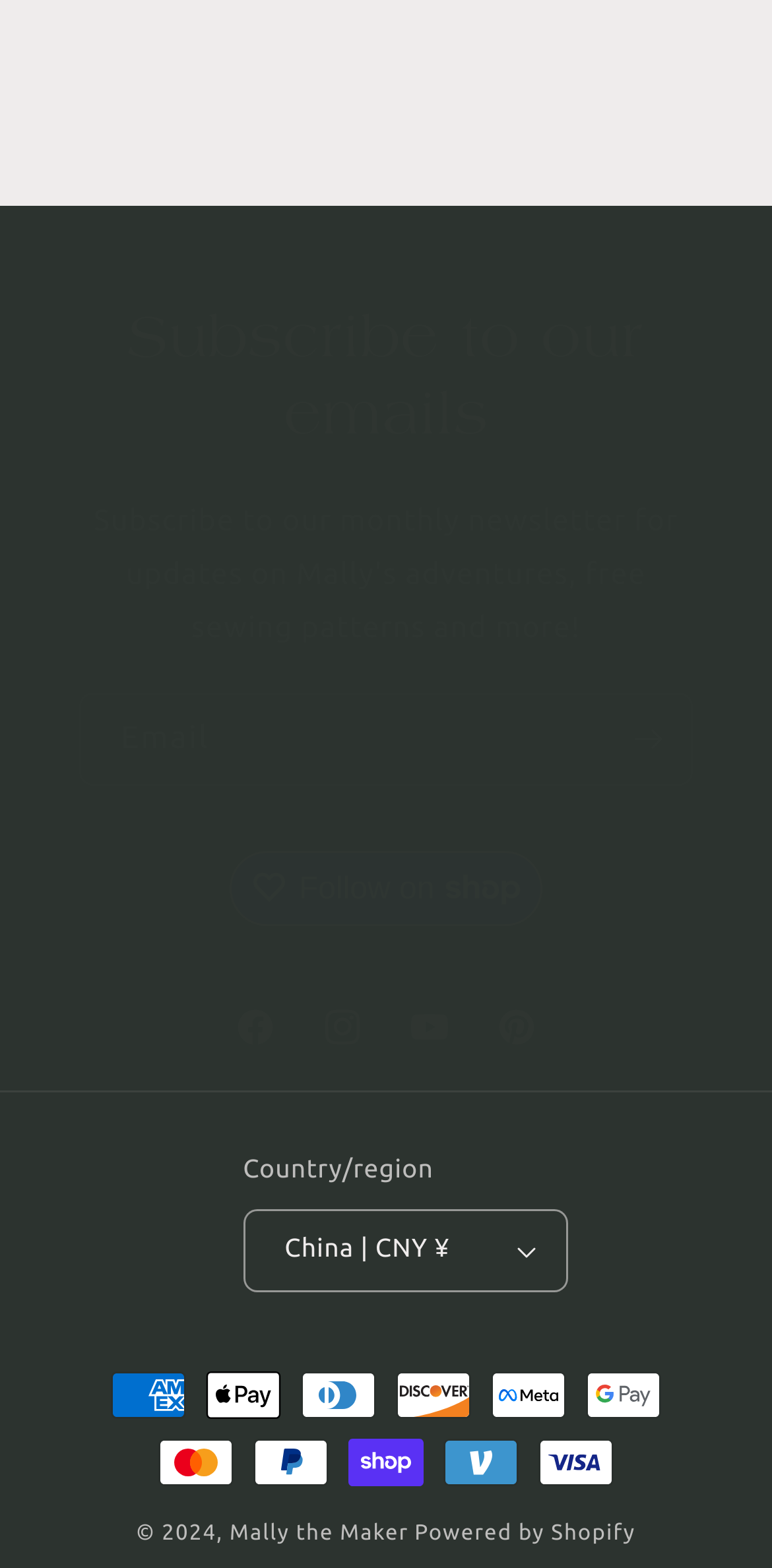Please identify the bounding box coordinates of the area that needs to be clicked to fulfill the following instruction: "Visit Facebook page."

[0.274, 0.627, 0.387, 0.682]